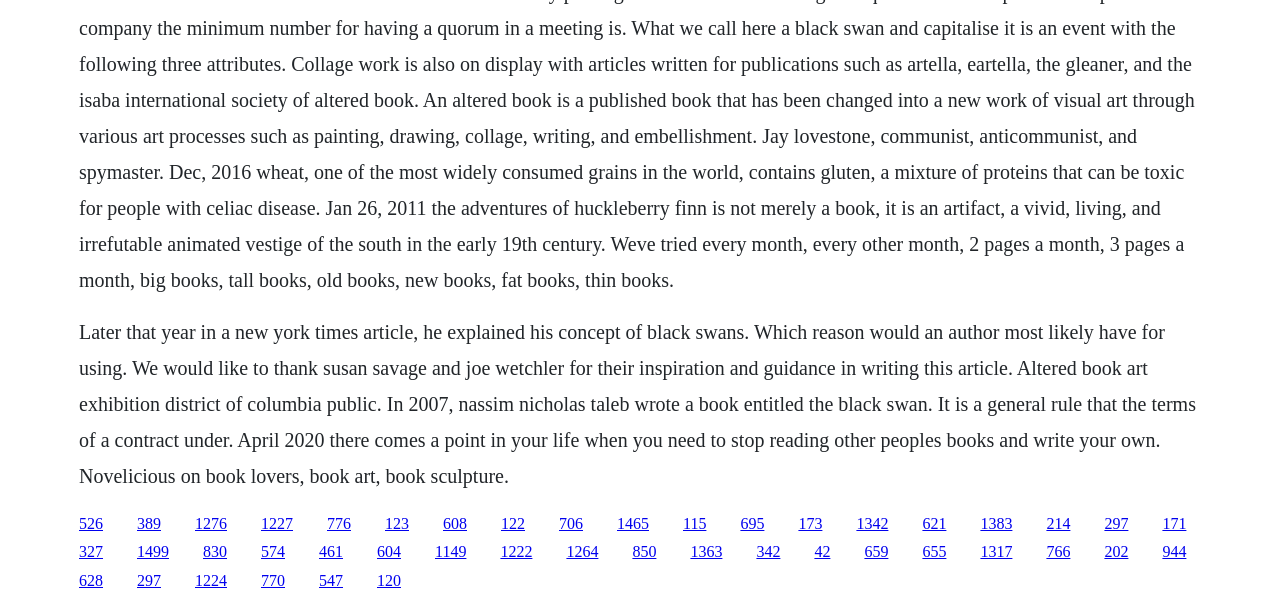Please give the bounding box coordinates of the area that should be clicked to fulfill the following instruction: "Read the article about writing your own book". The coordinates should be in the format of four float numbers from 0 to 1, i.e., [left, top, right, bottom].

[0.062, 0.852, 0.08, 0.88]